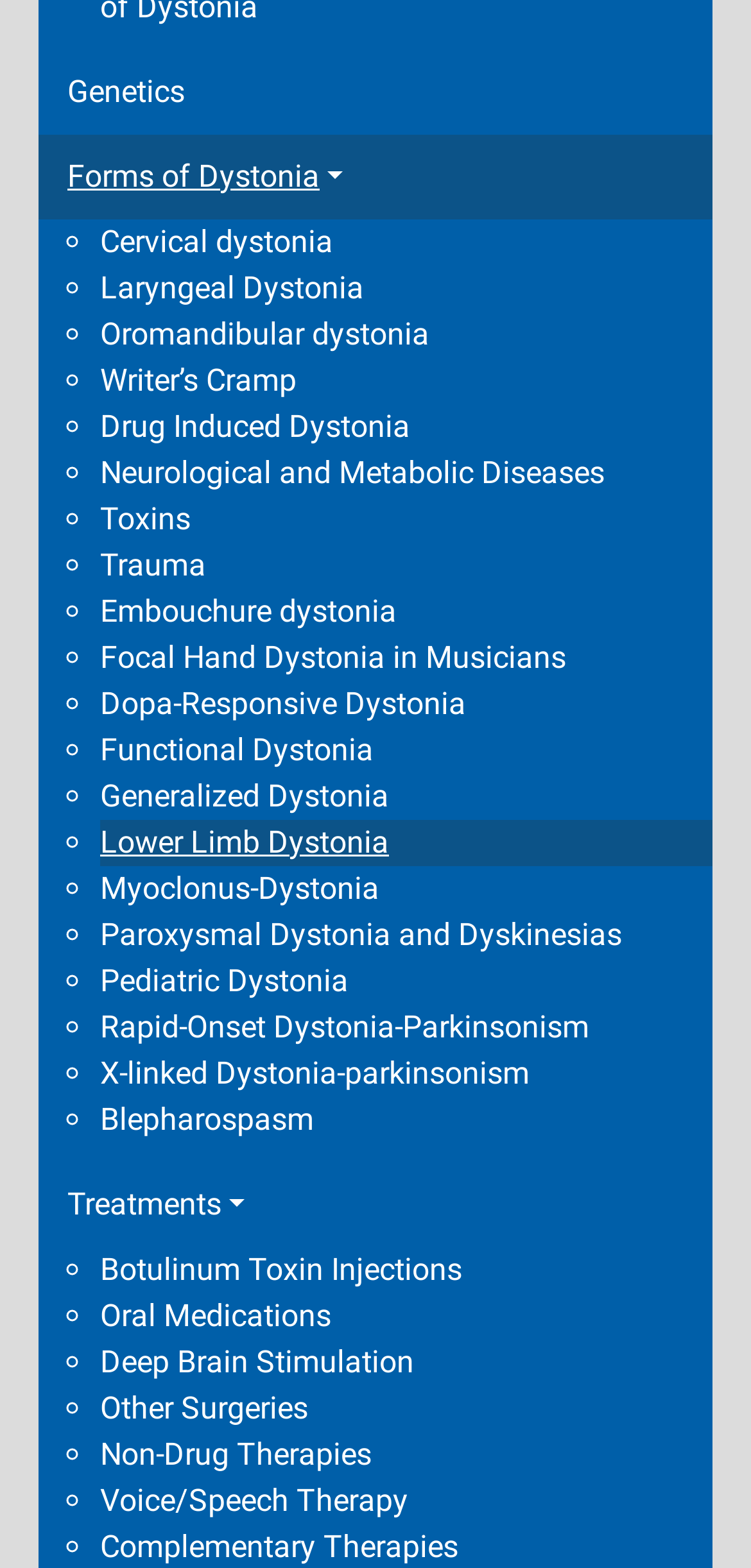Kindly determine the bounding box coordinates of the area that needs to be clicked to fulfill this instruction: "Expand Forms of Dystonia".

[0.051, 0.086, 0.949, 0.14]